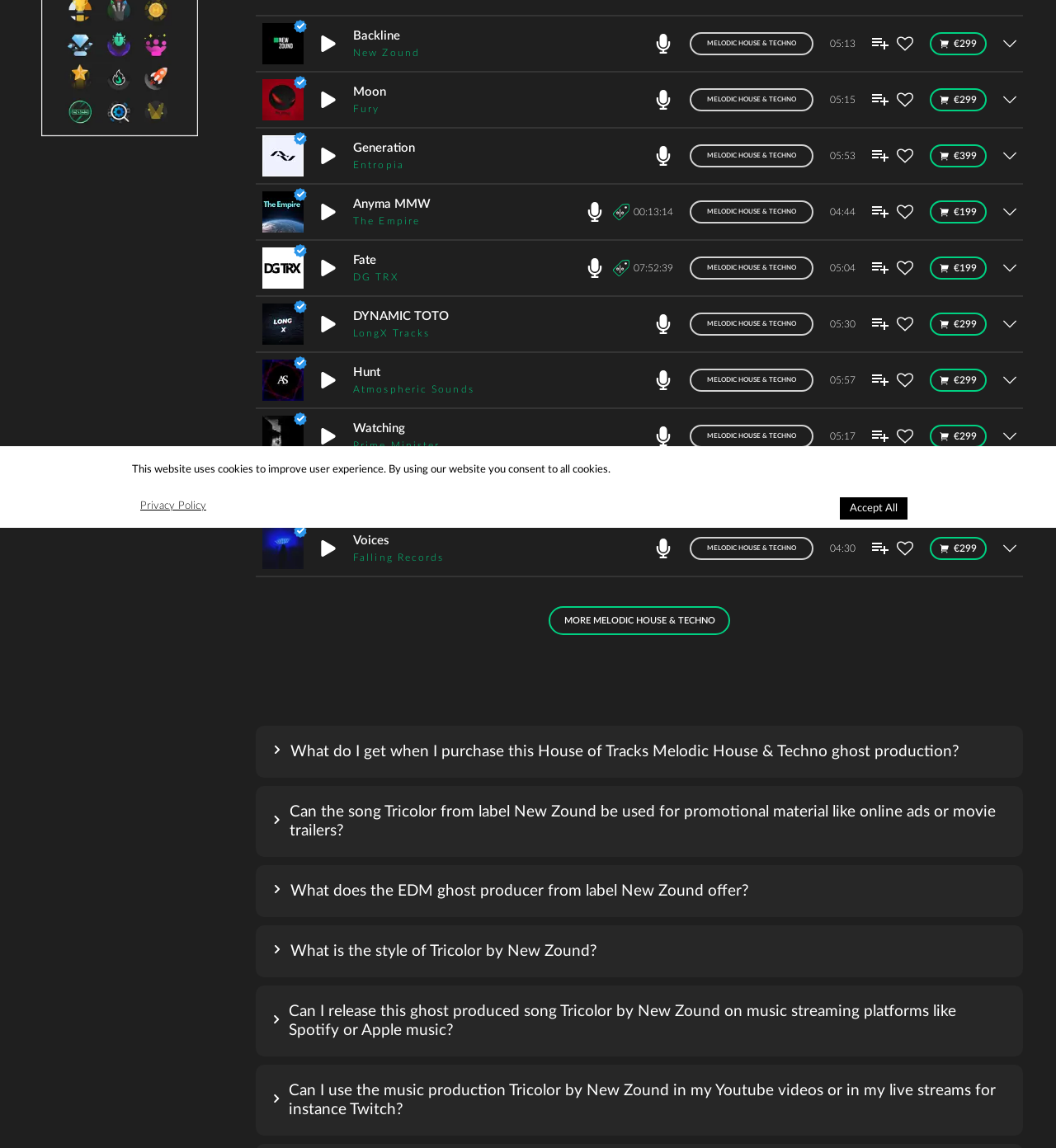Locate the bounding box coordinates for the element described below: "Melodic House & Techno". The coordinates must be four float values between 0 and 1, formatted as [left, top, right, bottom].

[0.653, 0.419, 0.77, 0.439]